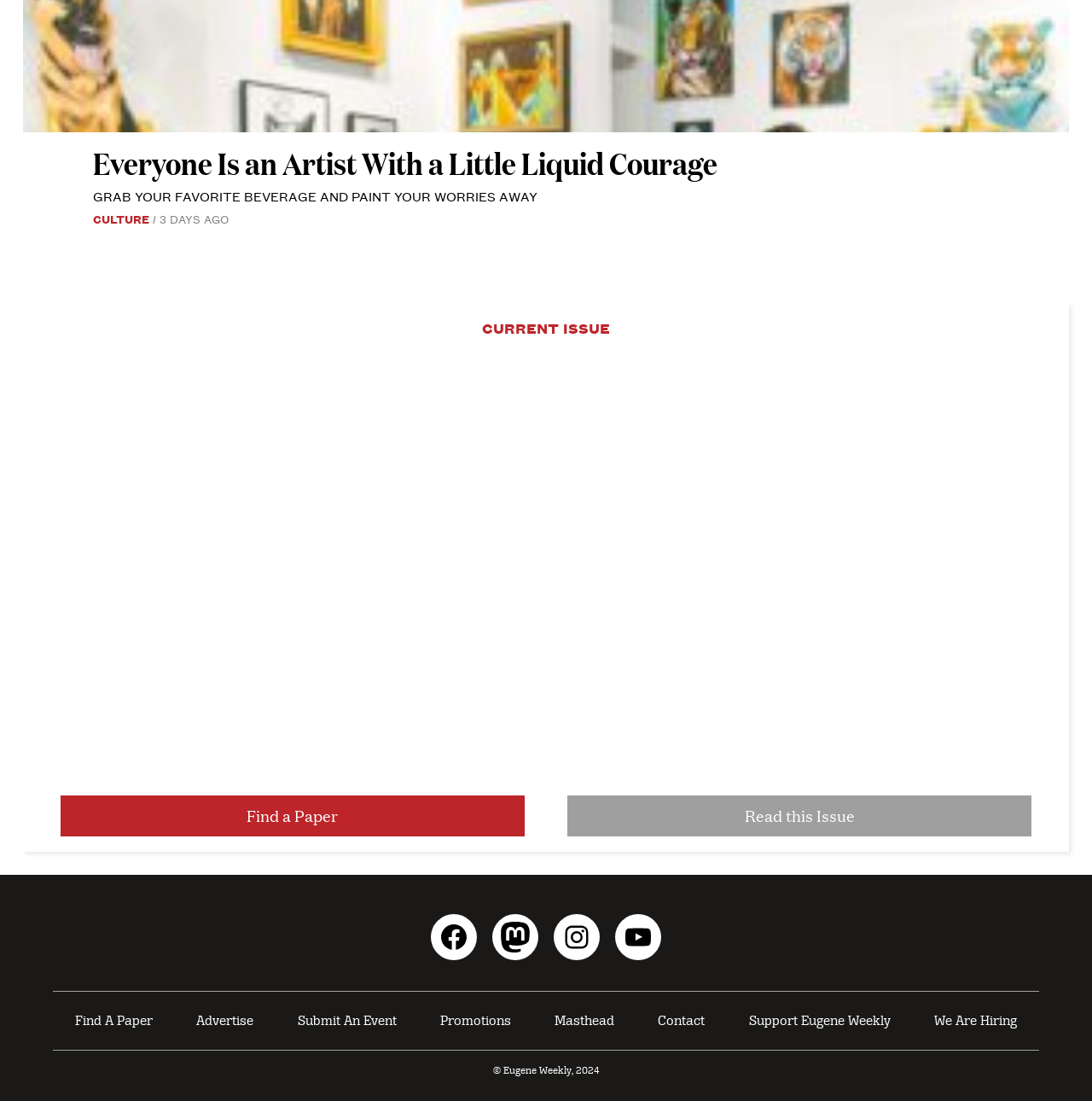Locate the bounding box of the UI element described by: "Masthead" in the given webpage screenshot.

[0.495, 0.913, 0.575, 0.941]